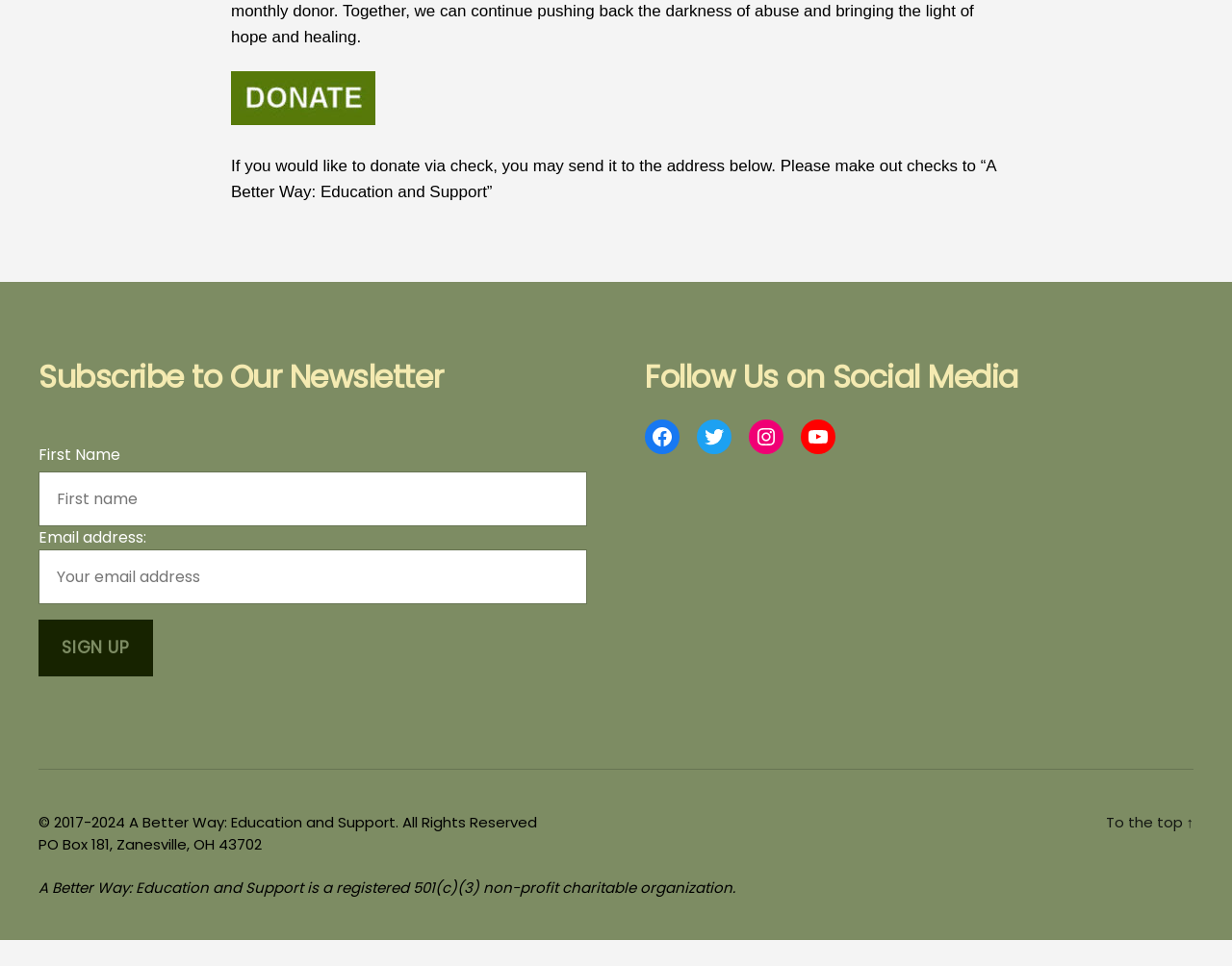Answer the question using only a single word or phrase: 
What is the postal address for donations?

PO Box 181, Zanesville, OH 43702